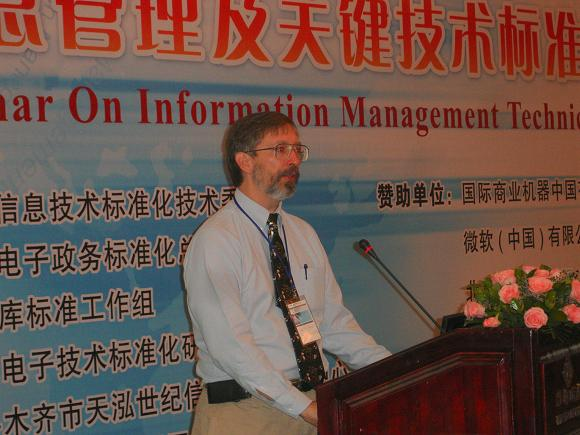What is the purpose of the flowers in the setting?
Based on the visual, give a brief answer using one word or a short phrase.

Add a formal touch